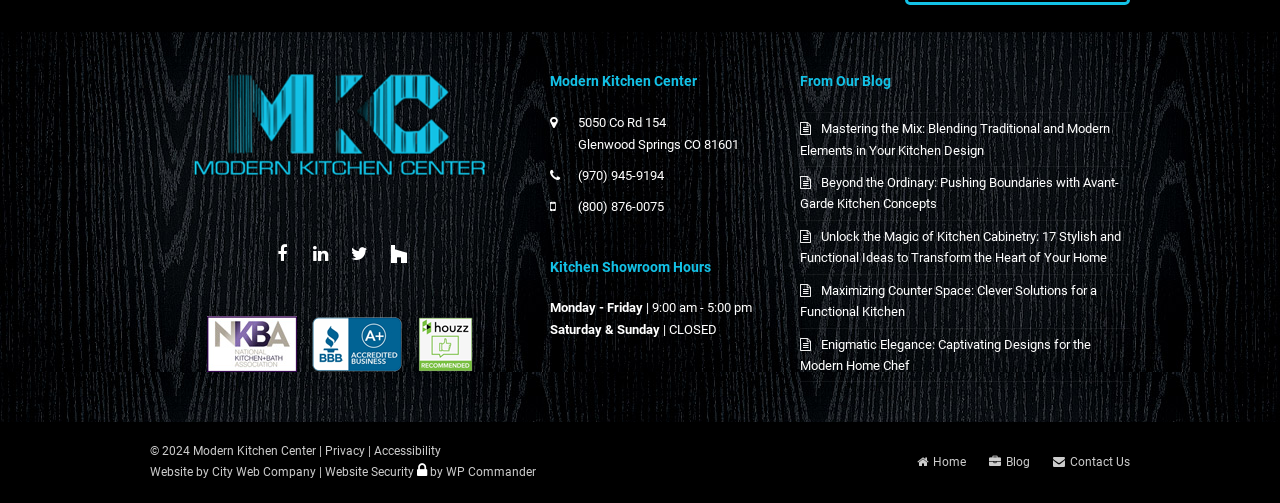Identify the bounding box coordinates of the section to be clicked to complete the task described by the following instruction: "Contact us". The coordinates should be four float numbers between 0 and 1, formatted as [left, top, right, bottom].

[0.823, 0.904, 0.883, 0.932]